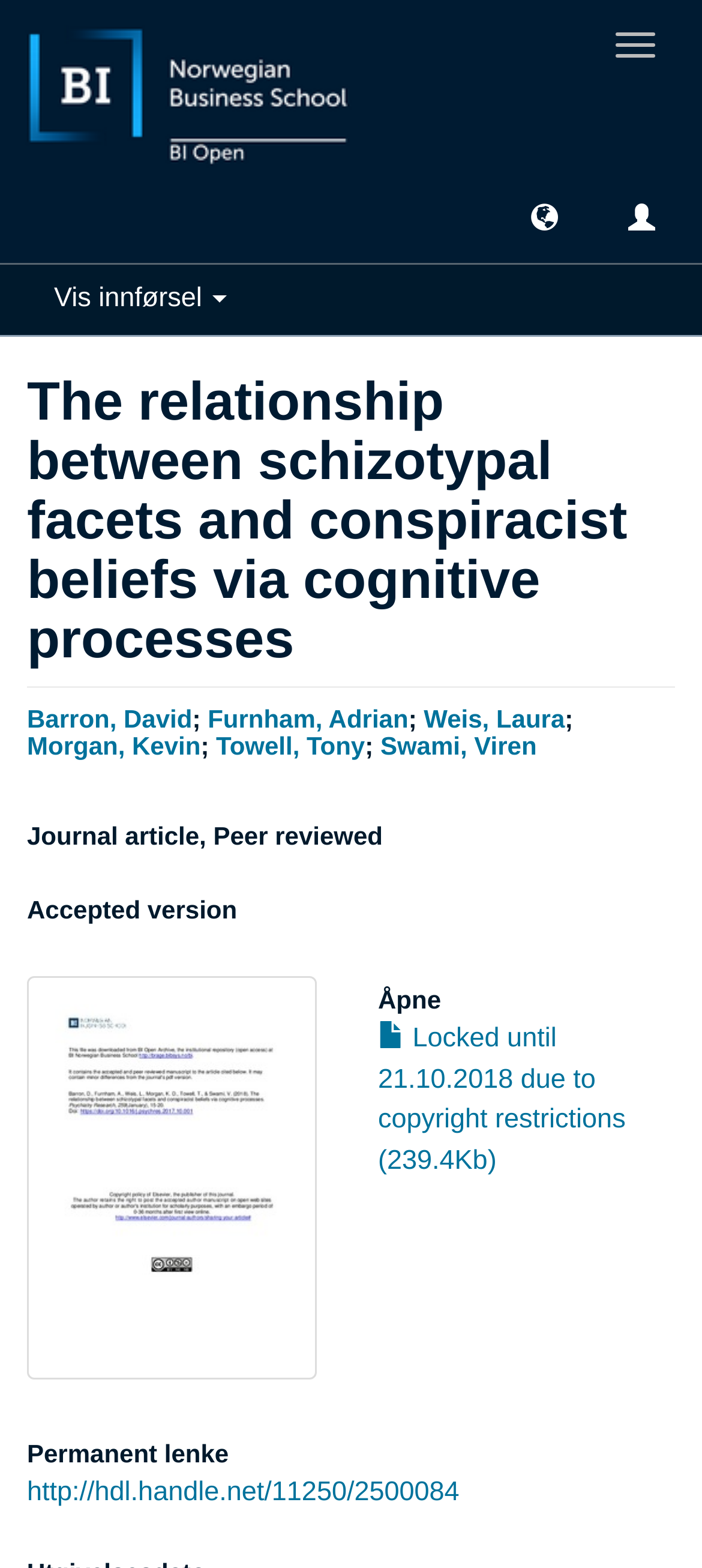What is the type of publication?
Please provide an in-depth and detailed response to the question.

I determined the answer by looking at the heading 'Journal article, Peer reviewed' which indicates the type of publication.